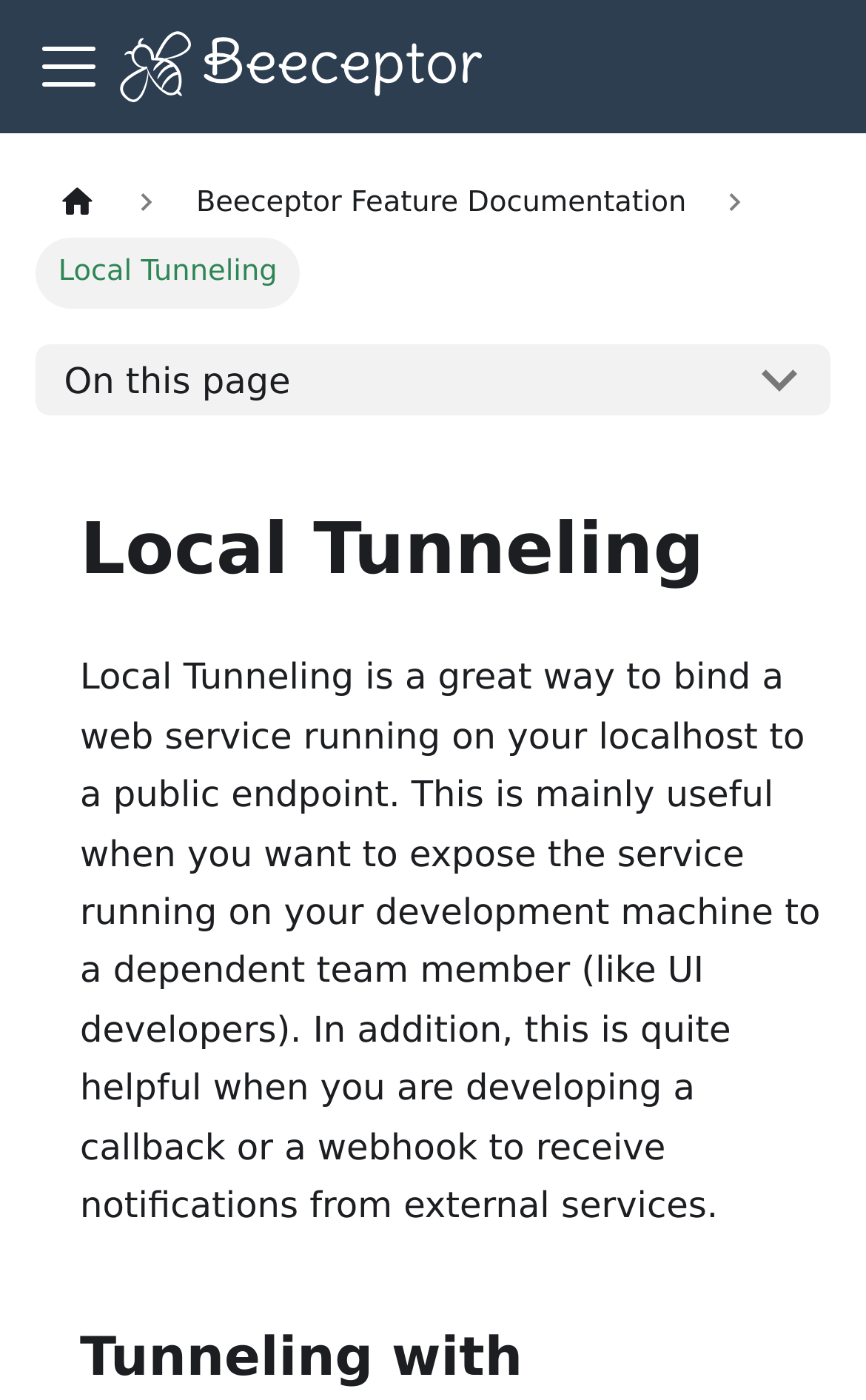Create an elaborate caption for the webpage.

The webpage is about Local Tunneling, a feature of Beeceptor, which allows developers to bind localhost web services to public endpoints. At the top of the page, there is a navigation bar with a toggle button on the left and the Beeceptor logo on the right. Below the navigation bar, there is a breadcrumb navigation section with three links: "Home page", "Beeceptor Feature Documentation", and "Local Tunneling". The "Home page" link has a small icon next to it.

Below the breadcrumb navigation, there is a button labeled "On this page" on the left and a header section on the right with a heading "Local Tunneling". The main content of the page is a paragraph of text that explains the benefits of Local Tunneling, including exposing services to dependent team members and developing callbacks or webhooks for external service notifications. This text is positioned below the header section and takes up most of the page's content area.